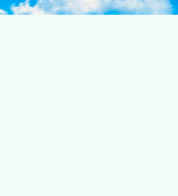Interpret the image and provide an in-depth description.

The image features a scenic view of a bright blue sky dotted with fluffy white clouds, creating a serene and uplifting atmosphere. This visual complements the section titled "Similar Alumni," suggesting a focus on personal journeys and future aspirations. It evokes a sense of possibility and exploration, aligning with themes of growth and new beginnings discussed in the surrounding content, such as plans for future endeavors and career ambitions. The harmonious connection between the imagery and the text encourages viewers to reflect on their own paths and the adventures that lie ahead.